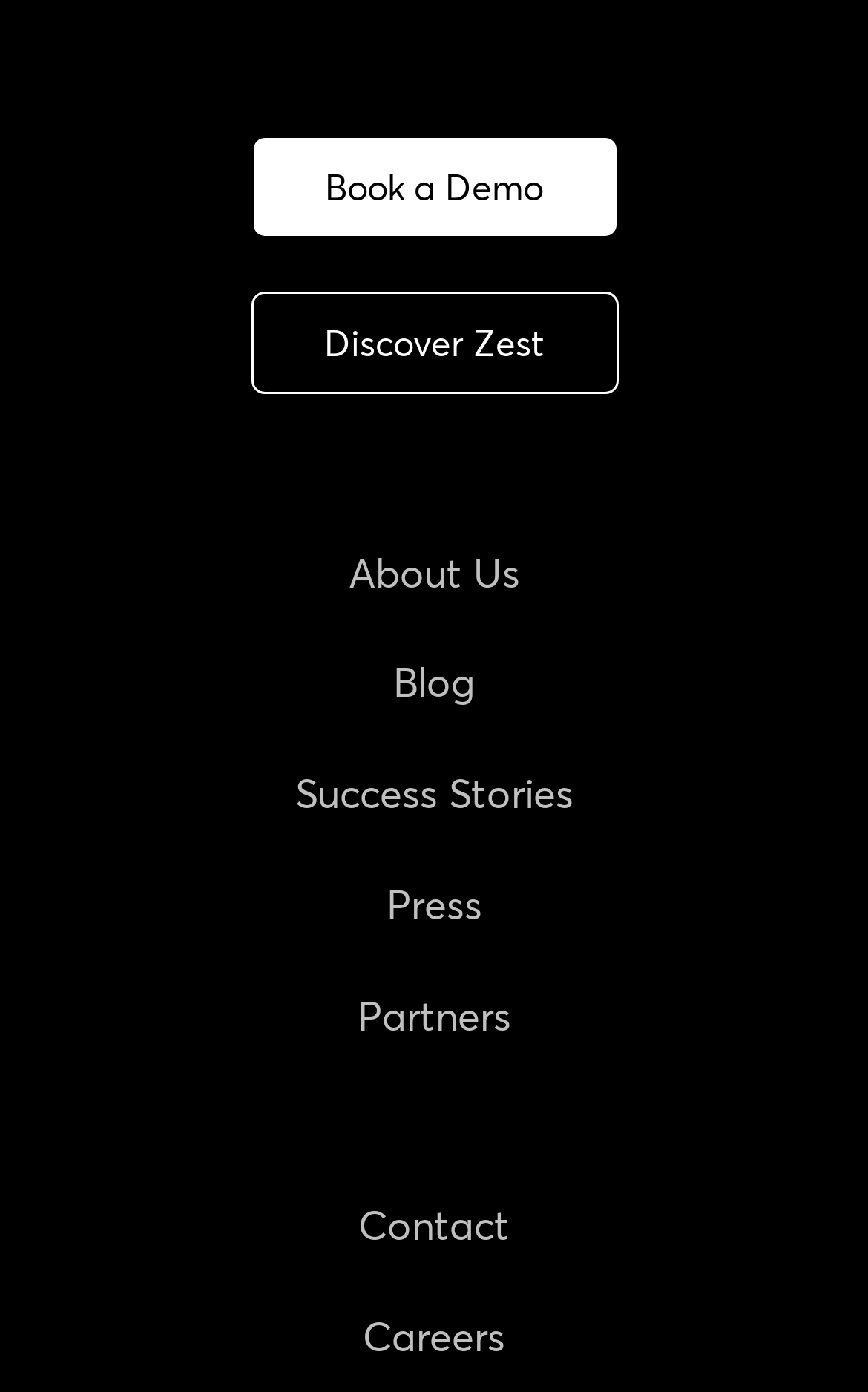Find the coordinates for the bounding box of the element with this description: "Partners".

[0.412, 0.712, 0.588, 0.749]